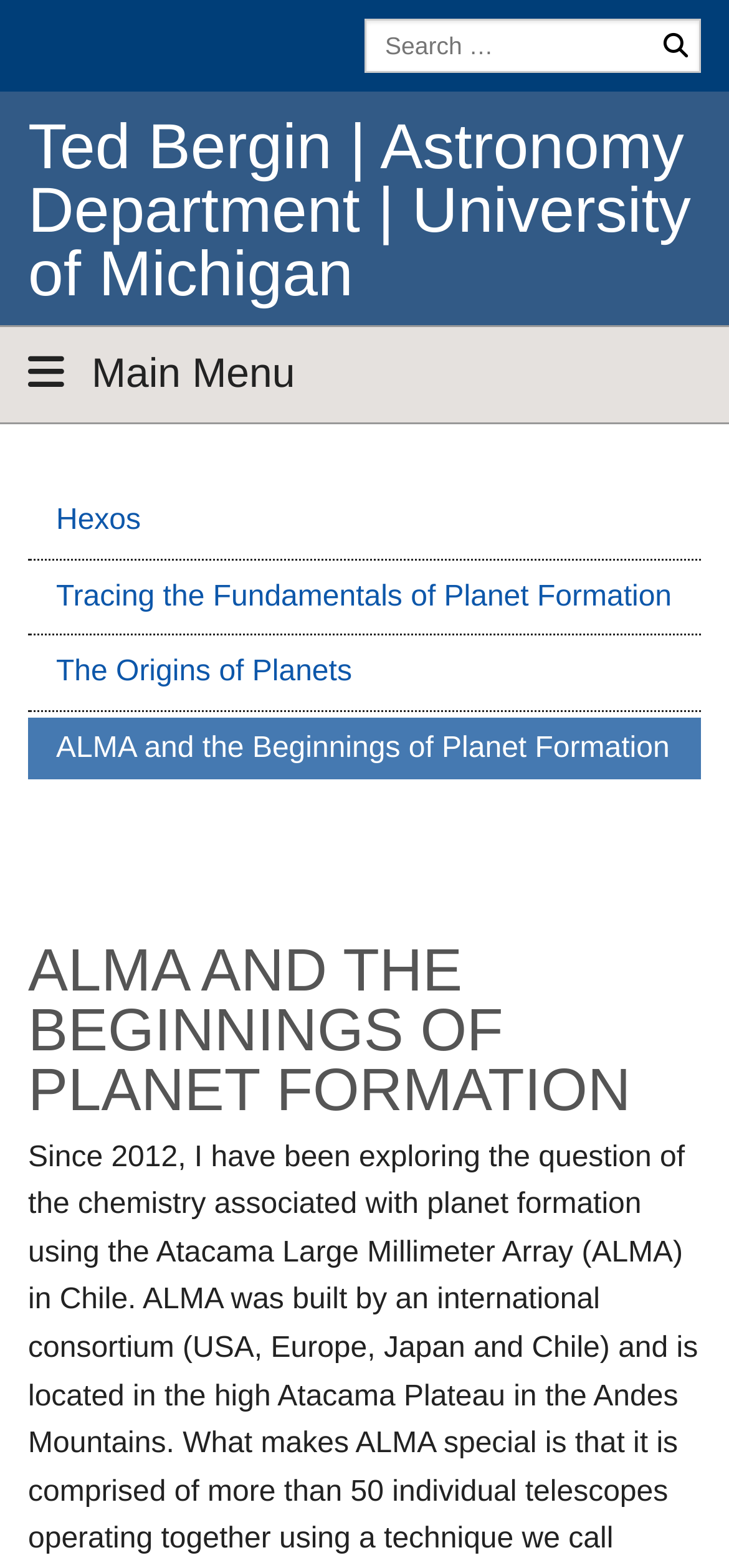Determine the bounding box for the HTML element described here: "The Origins of Planets". The coordinates should be given as [left, top, right, bottom] with each number being a float between 0 and 1.

[0.038, 0.409, 0.962, 0.449]